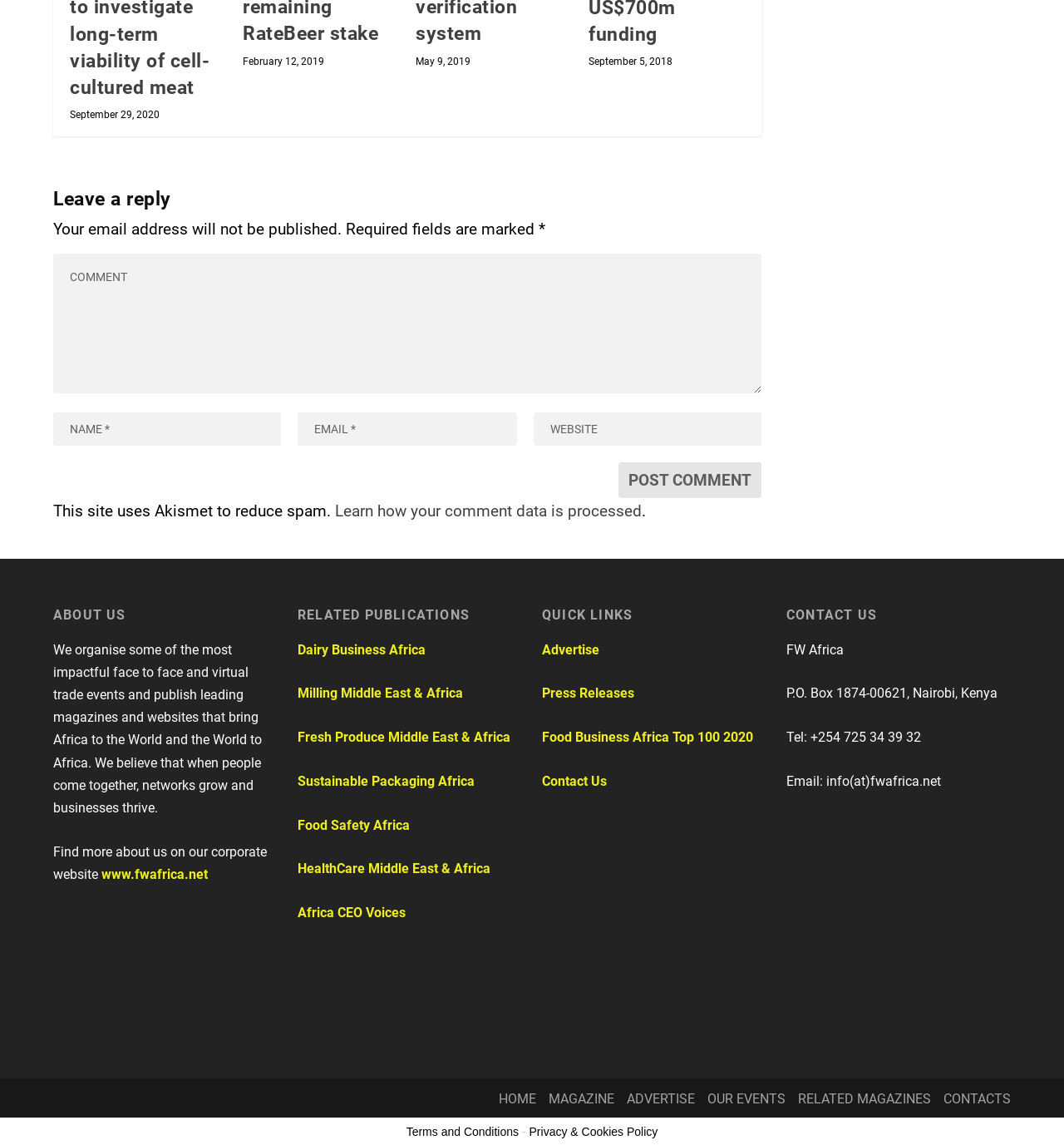Predict the bounding box coordinates of the UI element that matches this description: "ADVERTISE". The coordinates should be in the format [left, top, right, bottom] with each value between 0 and 1.

[0.589, 0.952, 0.653, 0.966]